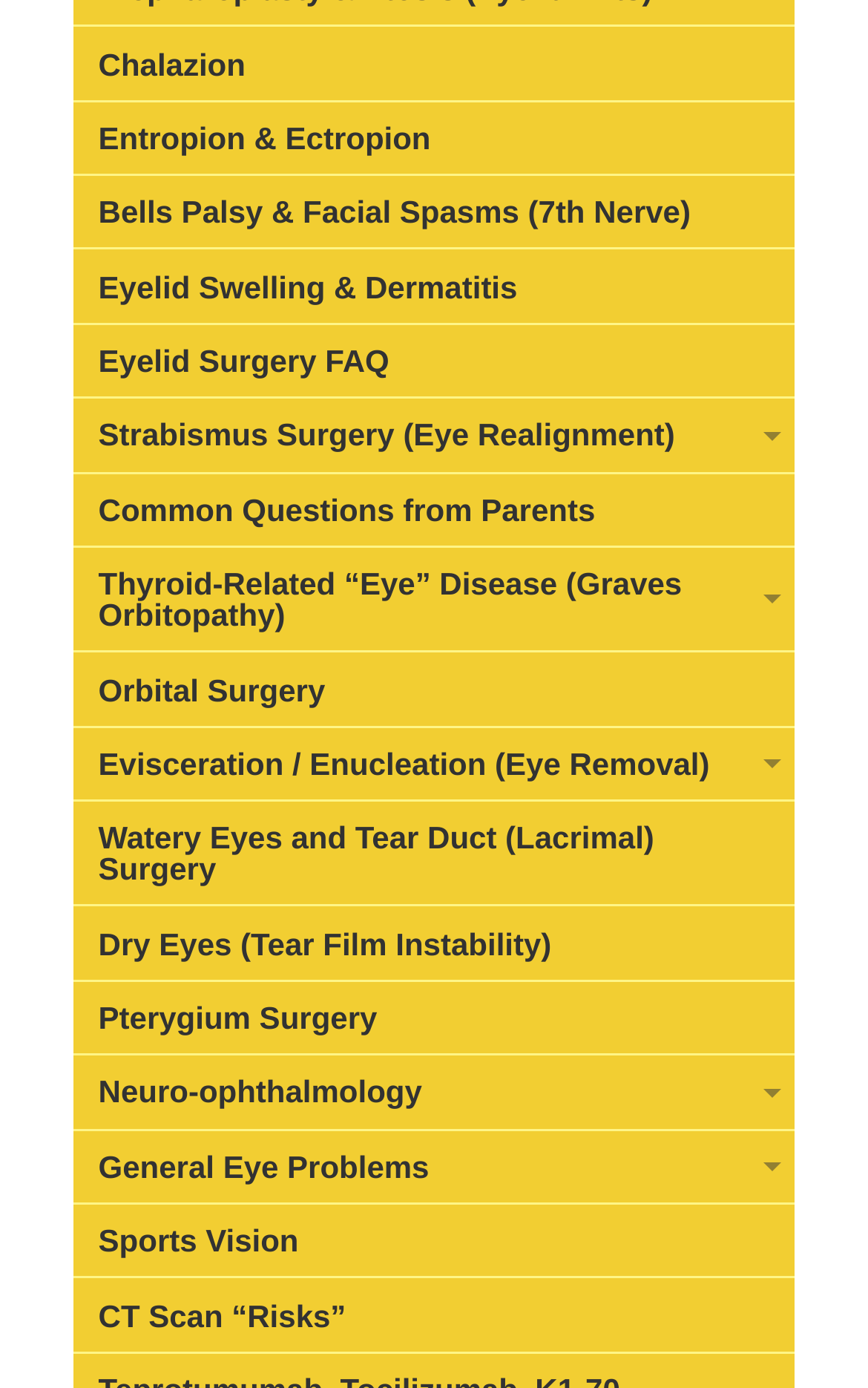Please find and report the bounding box coordinates of the element to click in order to perform the following action: "View information on Eyelid Surgery FAQ". The coordinates should be expressed as four float numbers between 0 and 1, in the format [left, top, right, bottom].

[0.085, 0.242, 0.915, 0.278]